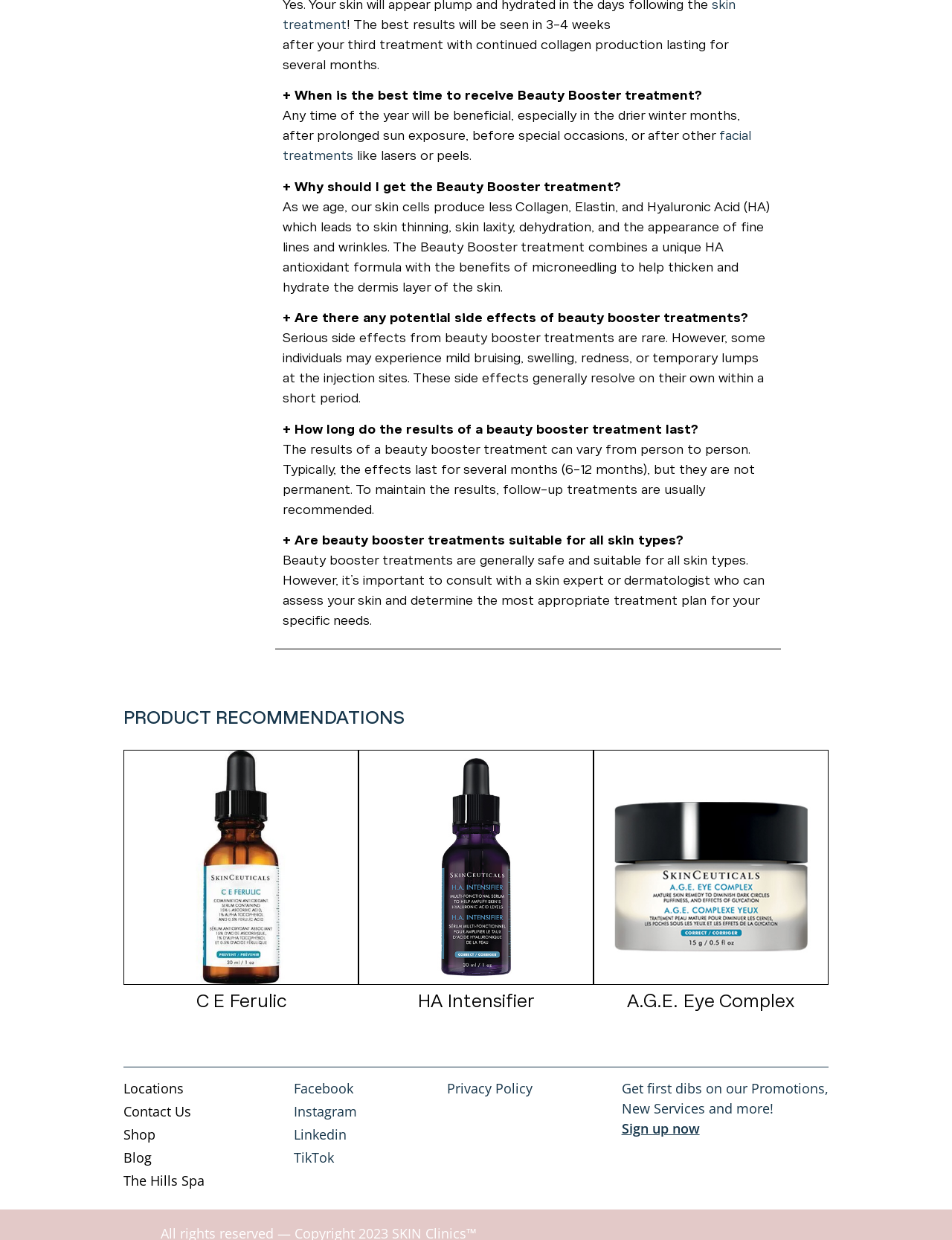Determine the bounding box coordinates of the element that should be clicked to execute the following command: "Learn about CE Ferulic product".

[0.13, 0.605, 0.377, 0.794]